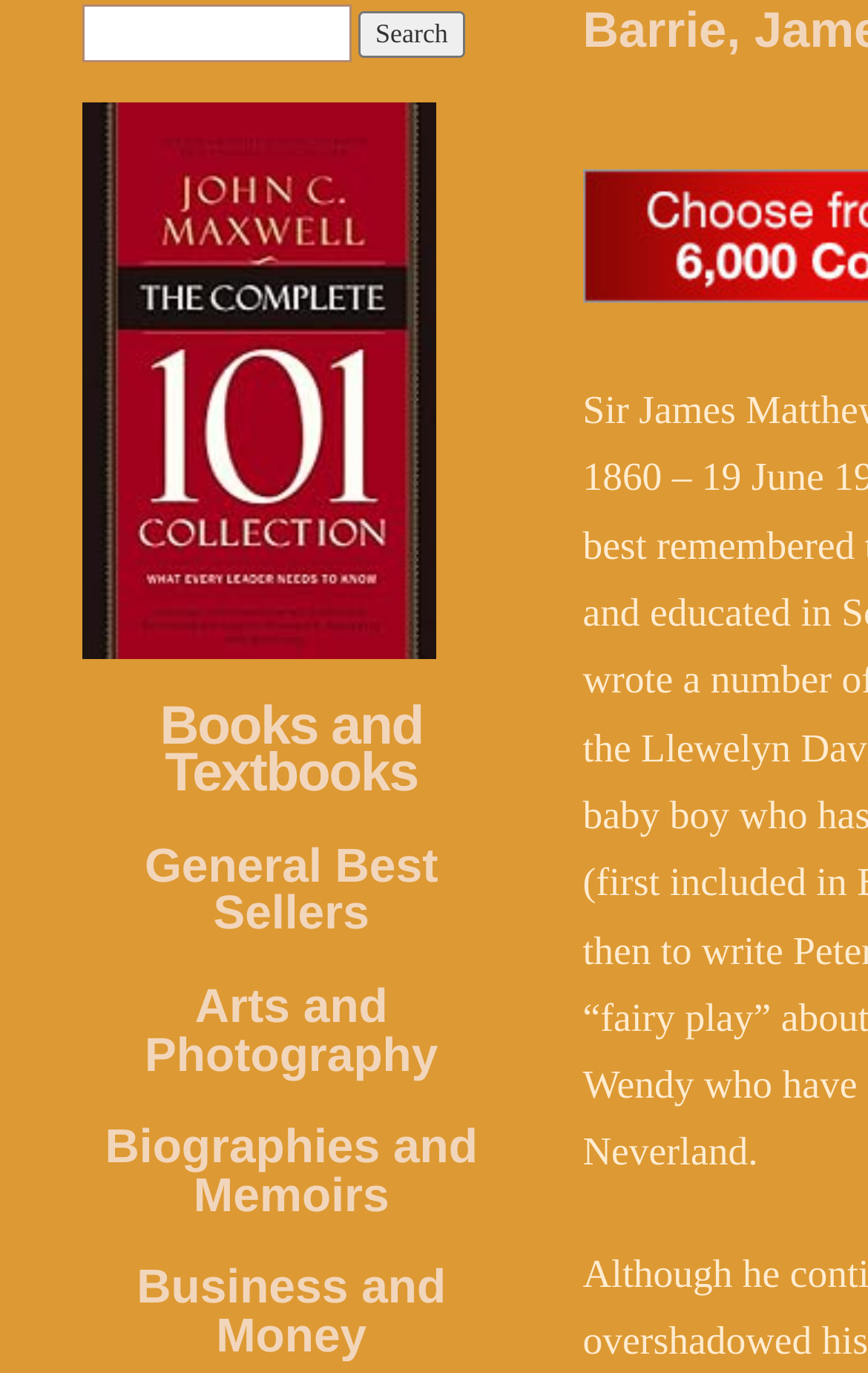Identify the bounding box for the described UI element: "parent_node: Search for: value="Search"".

[0.412, 0.102, 0.537, 0.136]